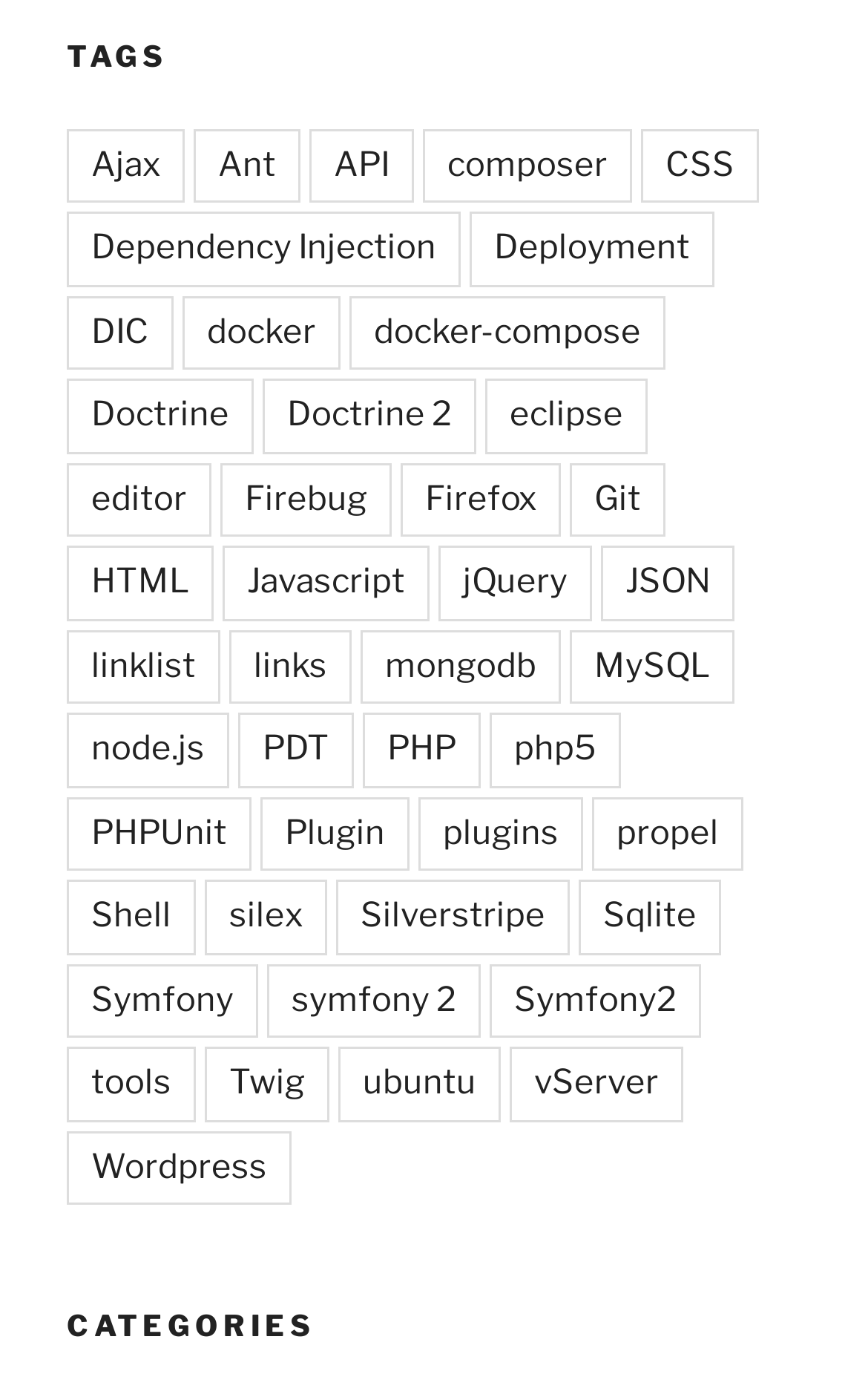Find the bounding box coordinates of the area that needs to be clicked in order to achieve the following instruction: "Check the MONUMENTAL RENOVATION link". The coordinates should be specified as four float numbers between 0 and 1, i.e., [left, top, right, bottom].

None